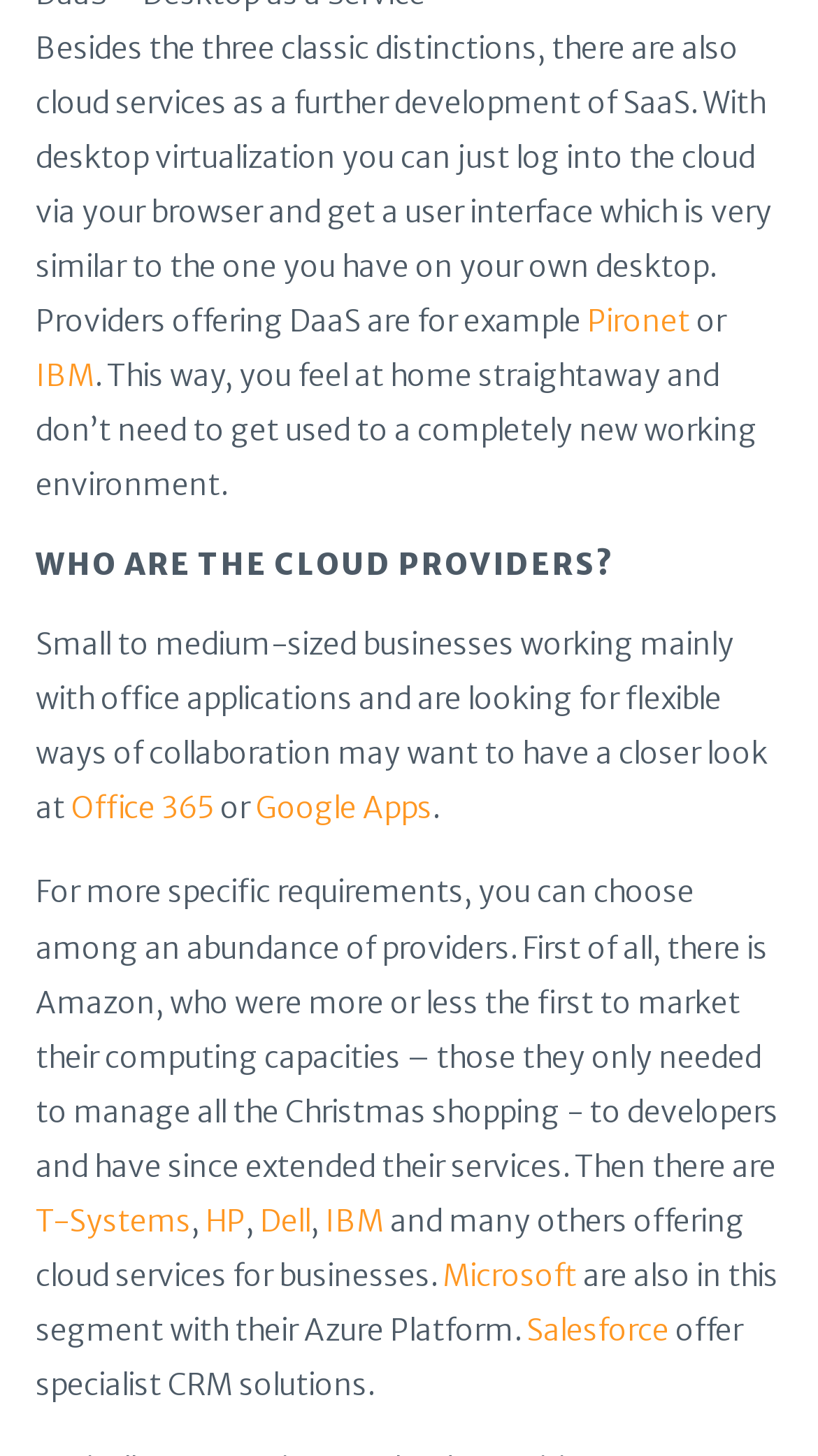Identify the bounding box coordinates for the element you need to click to achieve the following task: "Learn more about T-Systems". The coordinates must be four float values ranging from 0 to 1, formatted as [left, top, right, bottom].

[0.044, 0.825, 0.233, 0.851]